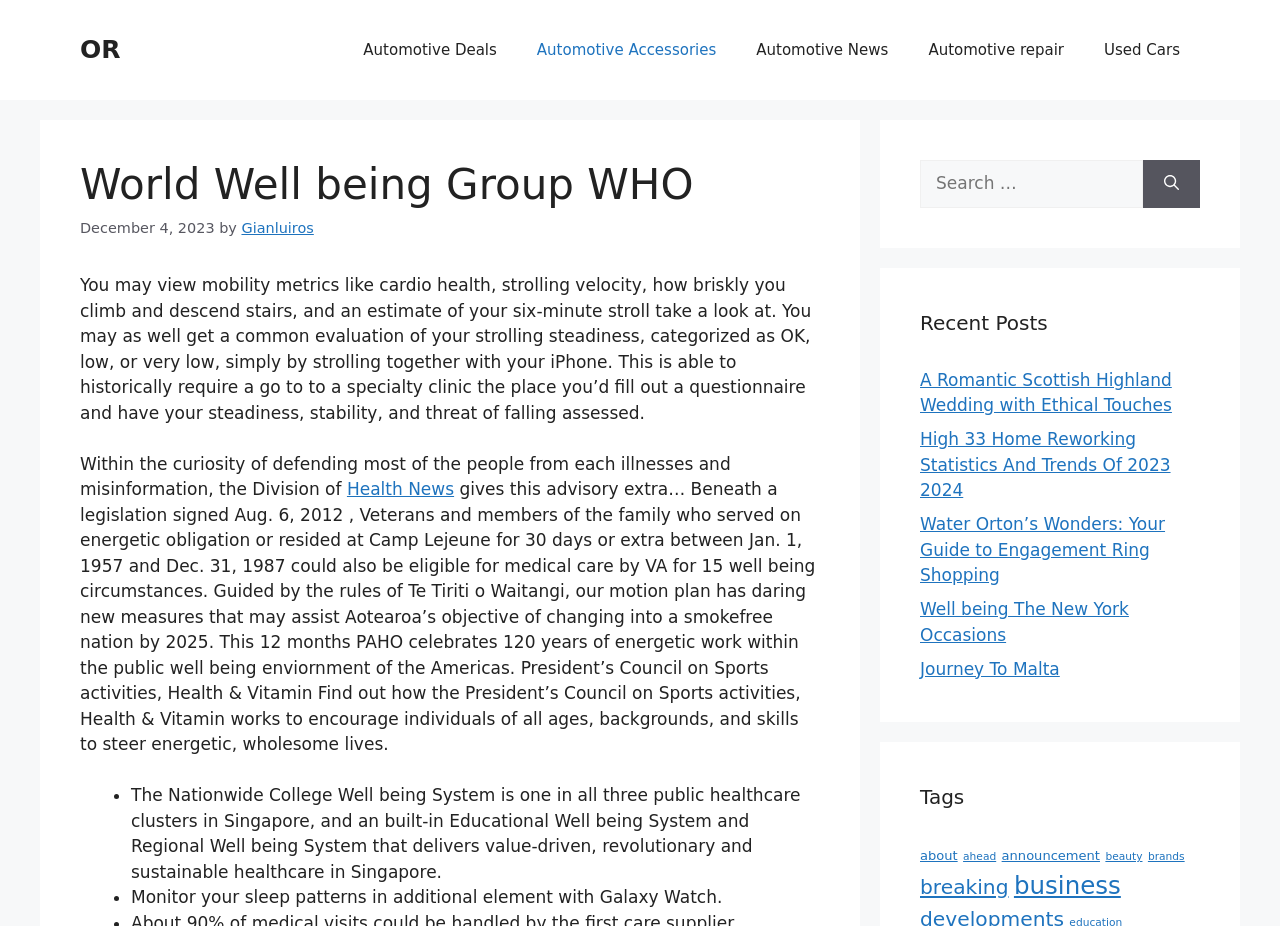Write a detailed summary of the webpage.

The webpage appears to be a health-related website, possibly affiliated with the World Health Organization (WHO). At the top, there is a banner with a link to the site's homepage. Below the banner, a navigation menu is located, containing links to various automotive-related topics, such as deals, accessories, news, and repair.

The main content area is divided into several sections. The first section displays a heading with the title "World Health Organization WHO" and a timestamp indicating the date "December 4, 2023". Below this, there is a paragraph of text describing mobility metrics, such as cardio health, walking speed, and stair climbing ability, which can be tracked using an iPhone. The text also mentions a six-minute walk test and an evaluation of walking stability.

The next section appears to be a news article or blog post, discussing the protection of the public from diseases and misinformation. It contains a link to "Health News" and mentions a law signed in 2012 related to medical care for veterans and their families.

Following this, there are several paragraphs of text discussing various health-related topics, including a smoke-free nation initiative, the President's Council on Sports, Fitness, and Nutrition, and the National University Health System in Singapore.

On the right side of the page, there is a search box with a button labeled "Search". Below this, there is a section titled "Recent Posts" containing links to several articles, including a romantic Scottish Highland wedding, home remodeling statistics, and engagement ring shopping.

Further down, there is a section titled "Tags" with links to various categories, such as "about", "ahead", "announcement", and "beauty". The page also contains links to other health-related topics, including "breaking" news and "business" news.

At the bottom of the page, there are more links to health-related topics, including "Monitor your sleep patterns in more detail with Galaxy Watch" and "The National University Health System is one of three public healthcare clusters in Singapore".